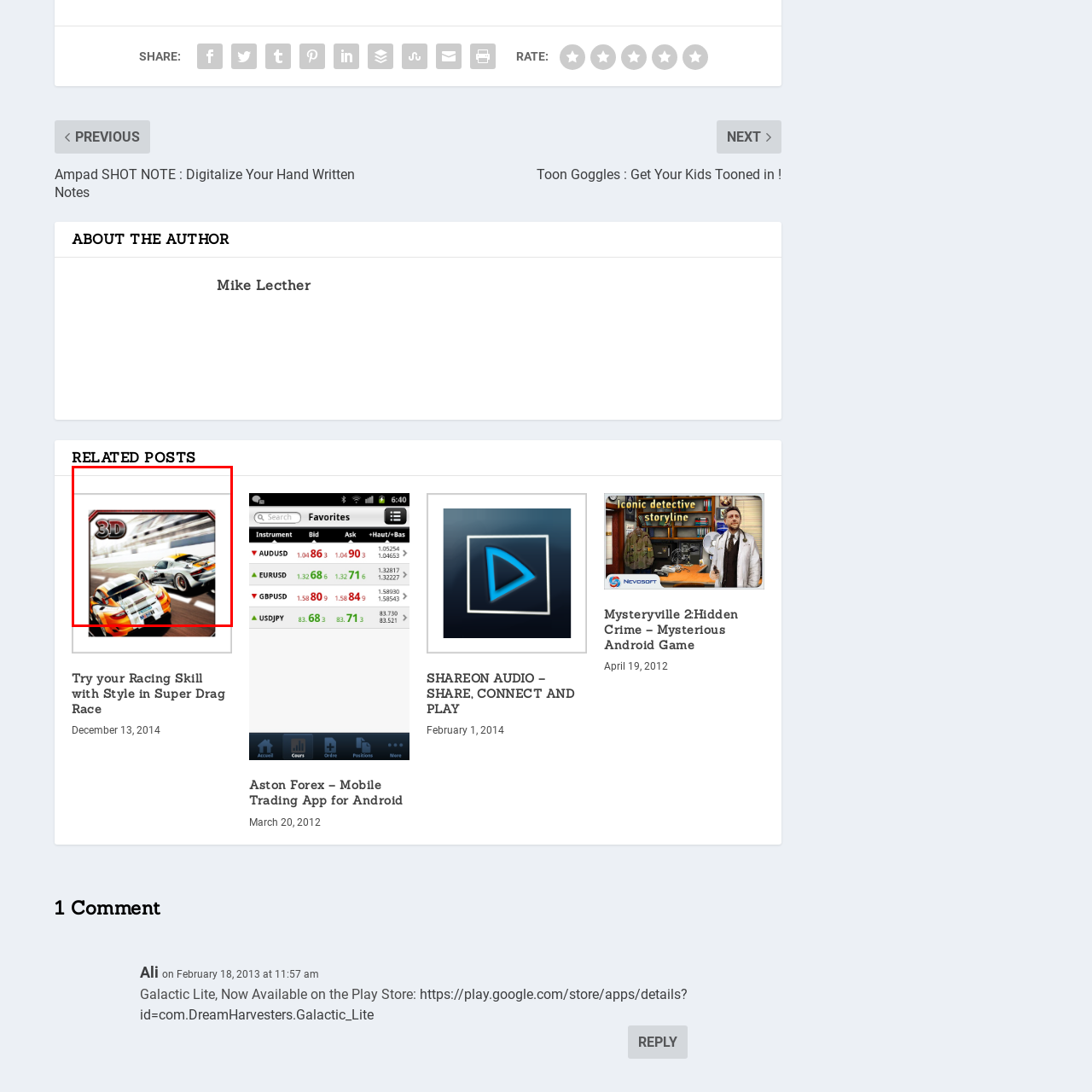Offer a detailed account of the image that is framed by the red bounding box.

This vibrant image showcases an exhilarating racing scene from the game "Try your Racing Skill with Style in Super Drag Race," which features two sleek, high-performance cars speeding on a track. The dynamic angle of the shot captures the essence of speed and competition, with the cars' glossy finishes reflecting the sunlight. A bold “3D” is prominently displayed, indicating the game’s immersive three-dimensional experience. This engaging visual entices racing enthusiasts and gamers alike, inviting them to dive into the adrenaline-pumping world of virtual racing.